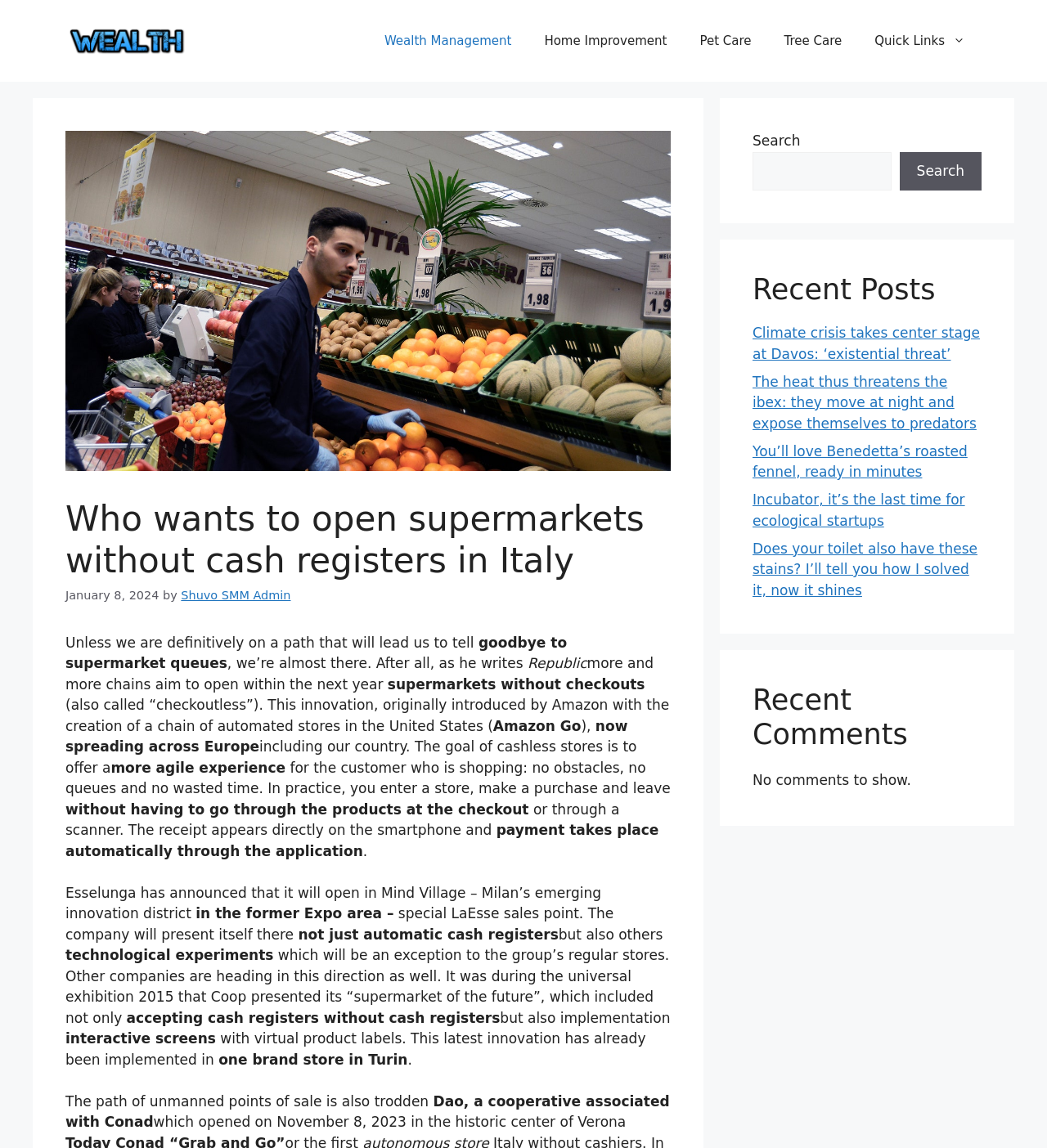Bounding box coordinates are specified in the format (top-left x, top-left y, bottom-right x, bottom-right y). All values are floating point numbers bounded between 0 and 1. Please provide the bounding box coordinate of the region this sentence describes: Search

[0.859, 0.132, 0.938, 0.166]